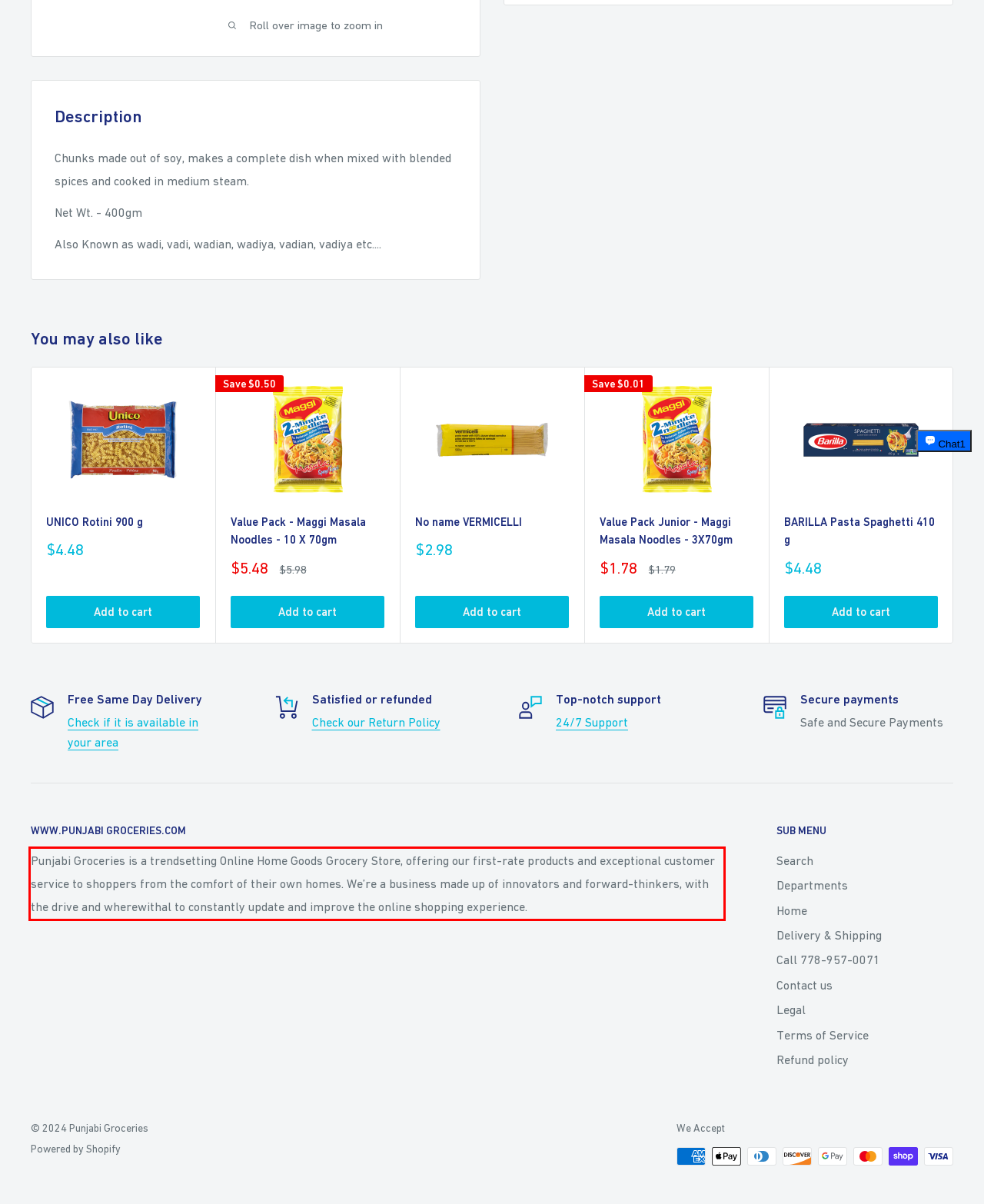Analyze the webpage screenshot and use OCR to recognize the text content in the red bounding box.

Punjabi Groceries is a trendsetting Online Home Goods Grocery Store, offering our first-rate products and exceptional customer service to shoppers from the comfort of their own homes. We’re a business made up of innovators and forward-thinkers, with the drive and wherewithal to constantly update and improve the online shopping experience.